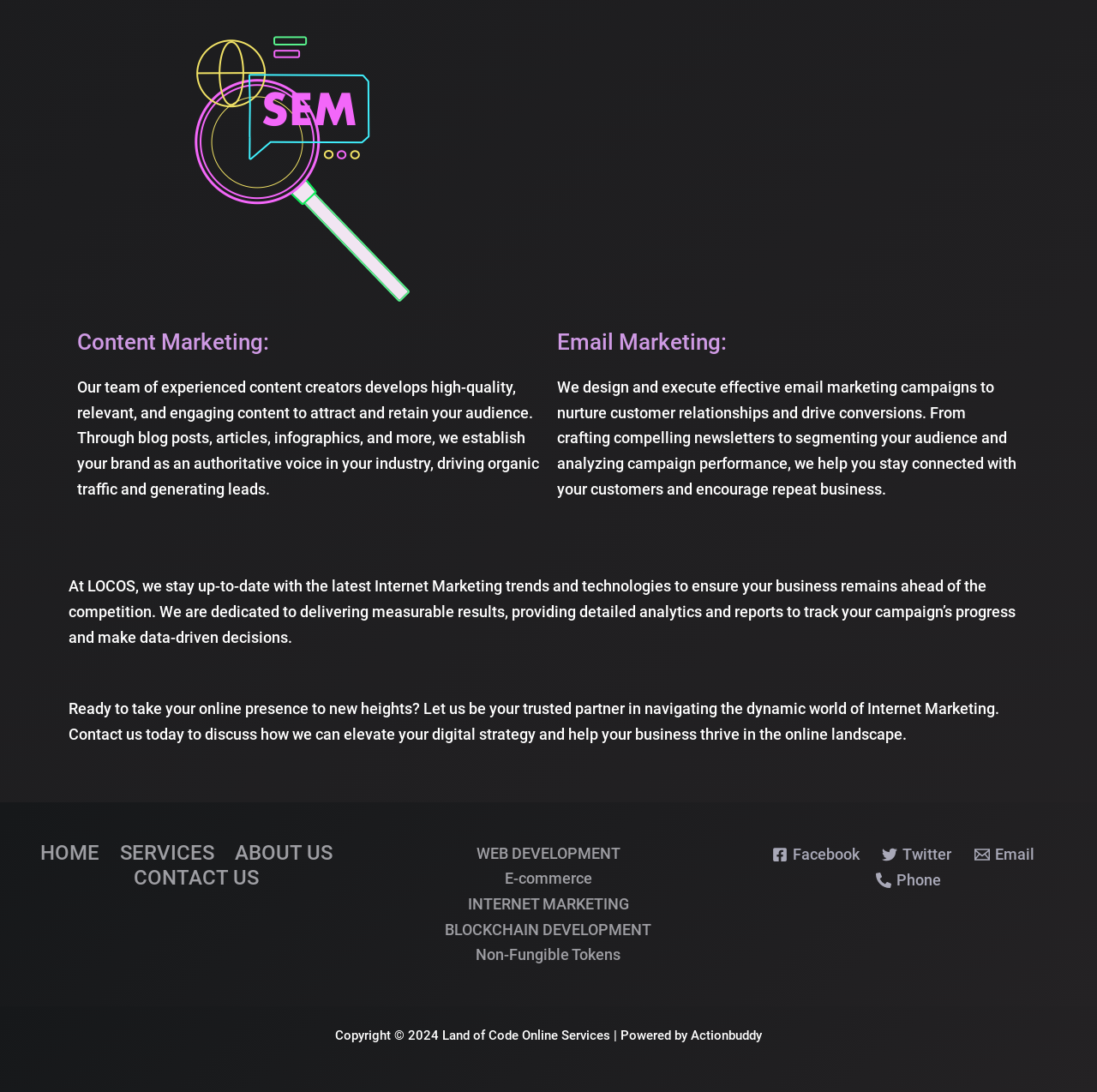What is the location of the 'HOME' link?
Look at the image and answer the question with a single word or phrase.

Top navigation menu